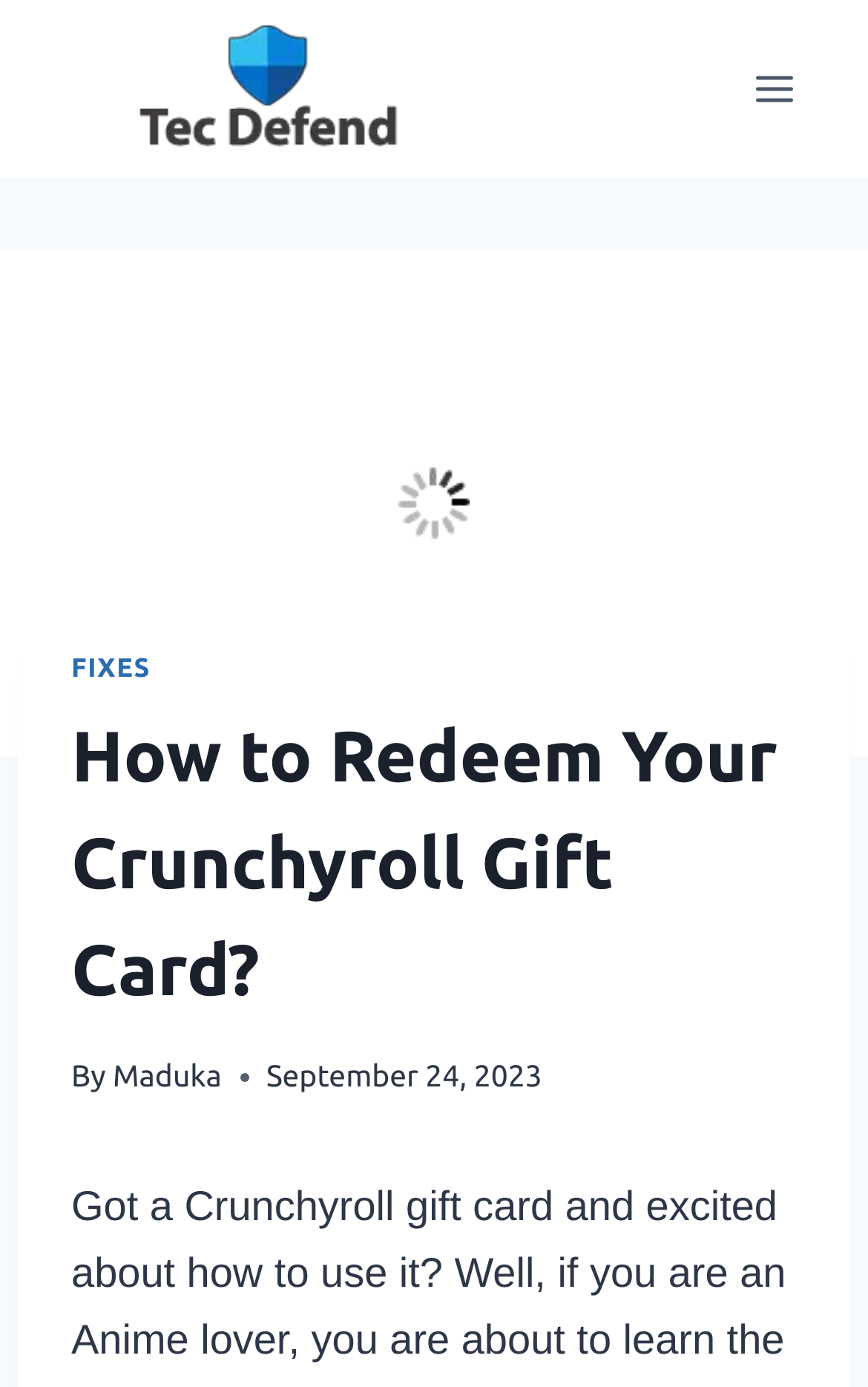When was the article published?
Based on the screenshot, provide your answer in one word or phrase.

September 24, 2023